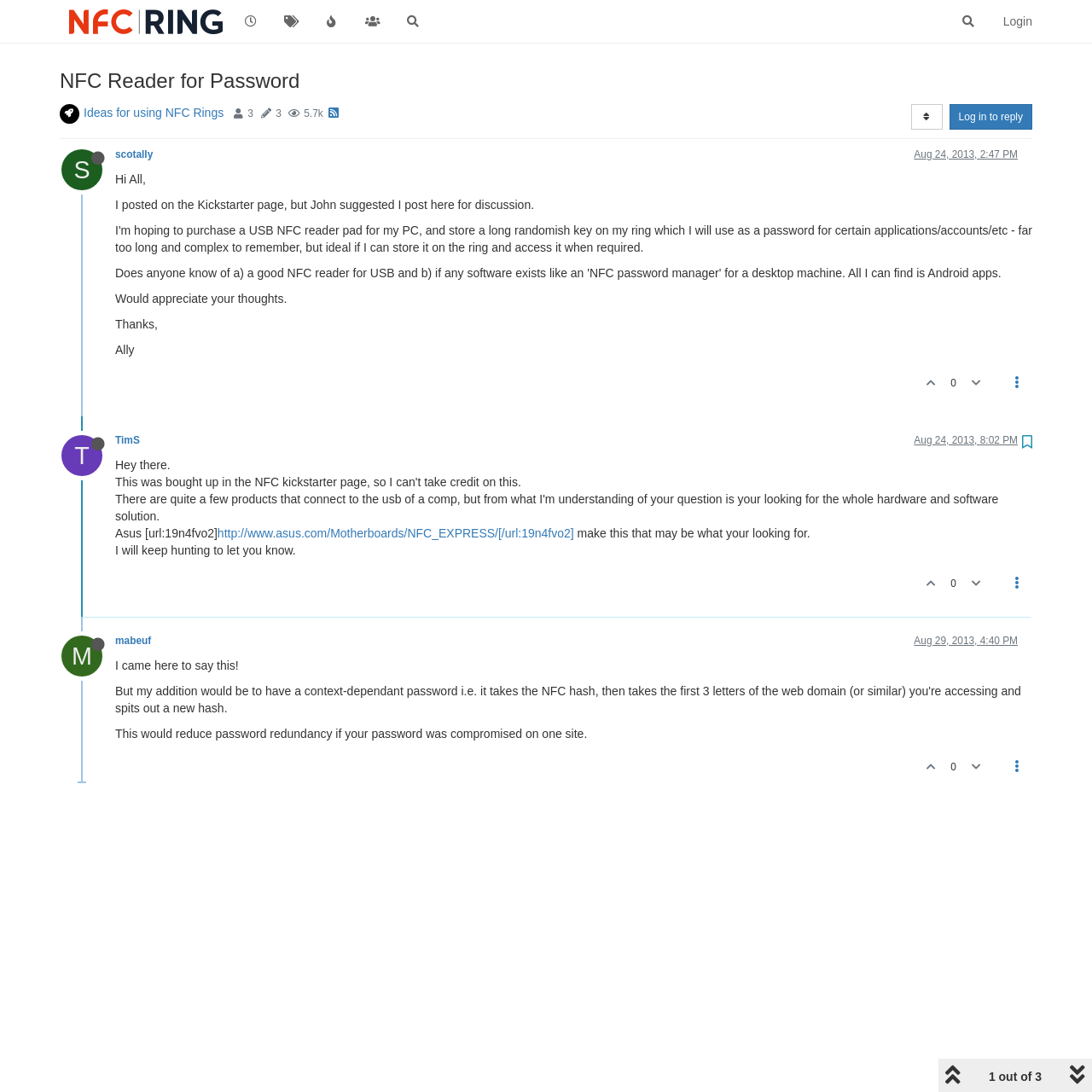Please indicate the bounding box coordinates for the clickable area to complete the following task: "Reply to the discussion". The coordinates should be specified as four float numbers between 0 and 1, i.e., [left, top, right, bottom].

[0.869, 0.095, 0.945, 0.119]